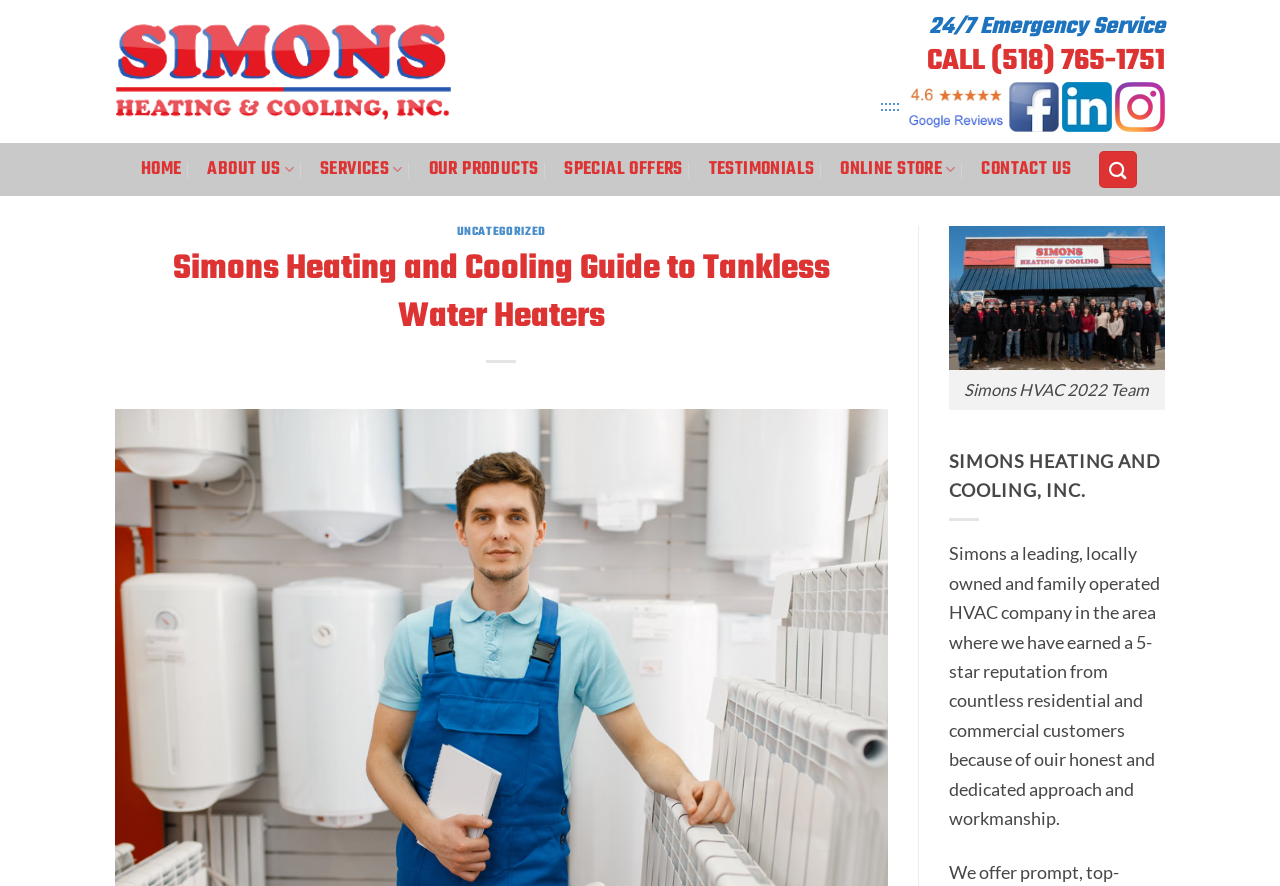What is the type of company Simons Heating and Cooling is?
Answer the question with a single word or phrase, referring to the image.

Locally owned and family operated HVAC company